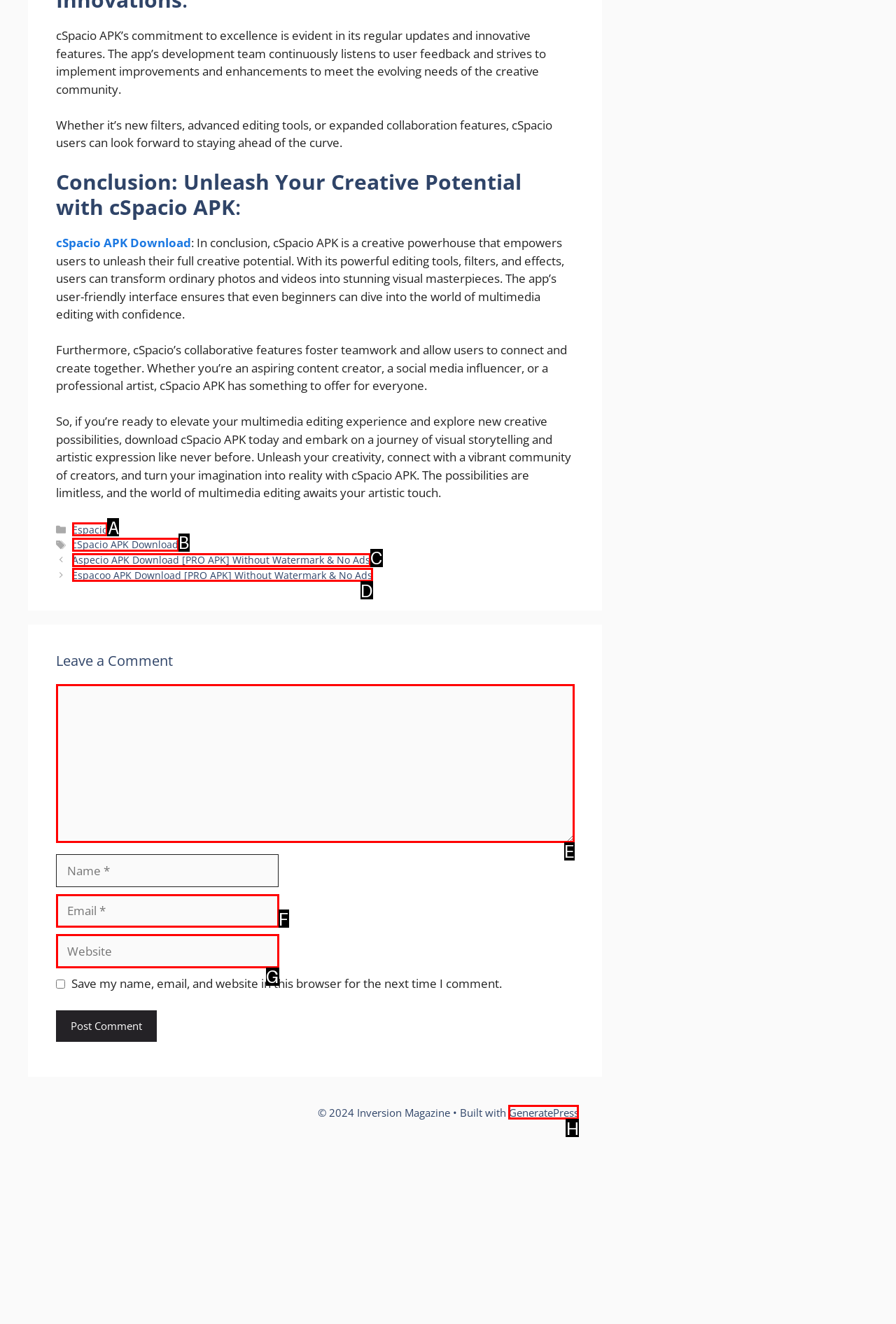Select the HTML element to finish the task: Visit Espacio Reply with the letter of the correct option.

A